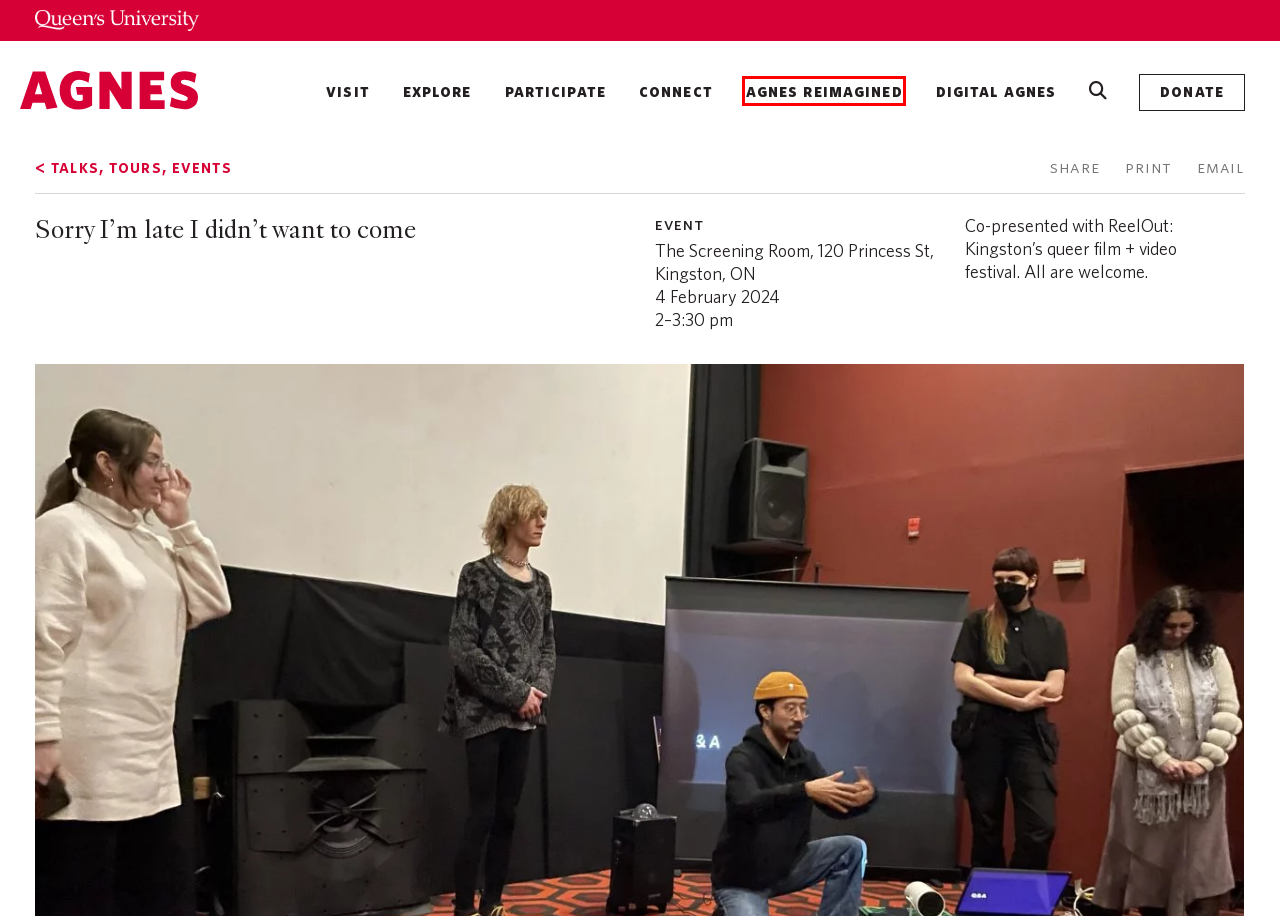You are presented with a screenshot of a webpage with a red bounding box. Select the webpage description that most closely matches the new webpage after clicking the element inside the red bounding box. The options are:
A. Search the Collection - Agnes Etherington Art Centre Agnes Etherington Art Centre
B. Stonecroft Artist-in-Residence - Agnes Etherington Art Centre Agnes Etherington Art Centre
C. European Historical Art - Agnes Etherington Art Centre Agnes Etherington Art Centre
D. Facility Rental and Floorplan - Agnes Etherington Art Centre Agnes Etherington Art Centre
E. Agnes Reimagined - Agnes Etherington Art Centre Agnes Etherington Art Centre
F. Queen's University Canada
G. Opportunities - Agnes Etherington Art Centre Agnes Etherington Art Centre
H. African Historical Art - Agnes Etherington Art Centre Agnes Etherington Art Centre

E